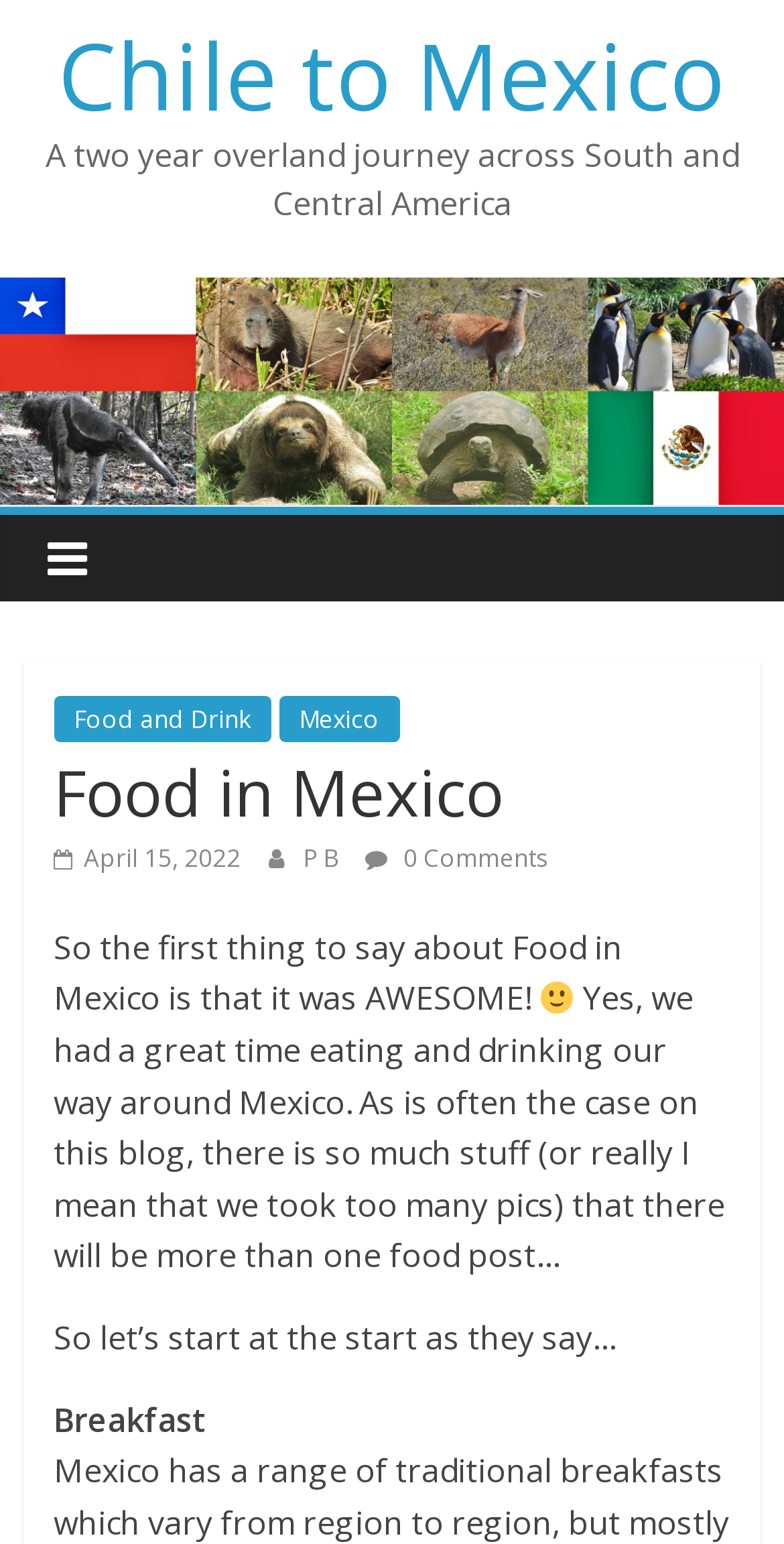What is the title of the webpage's subheading?
Using the image, give a concise answer in the form of a single word or short phrase.

Food in Mexico